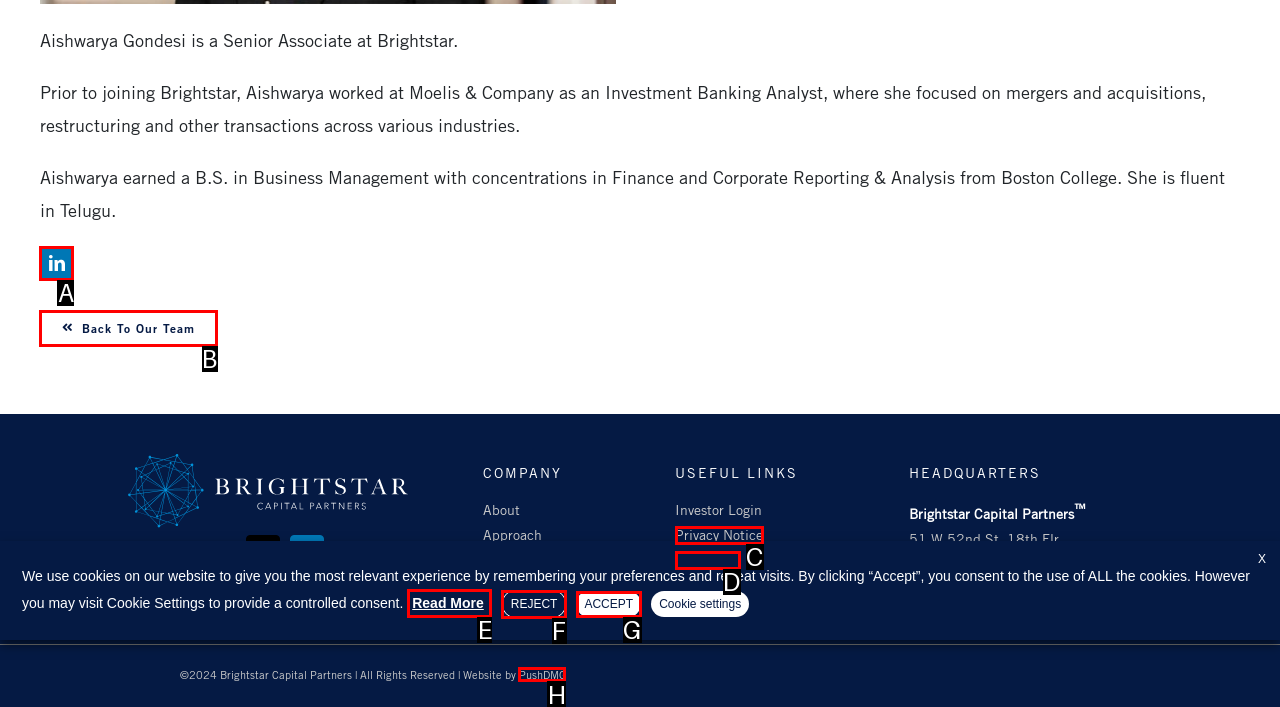Examine the description: Back To Our Team and indicate the best matching option by providing its letter directly from the choices.

B